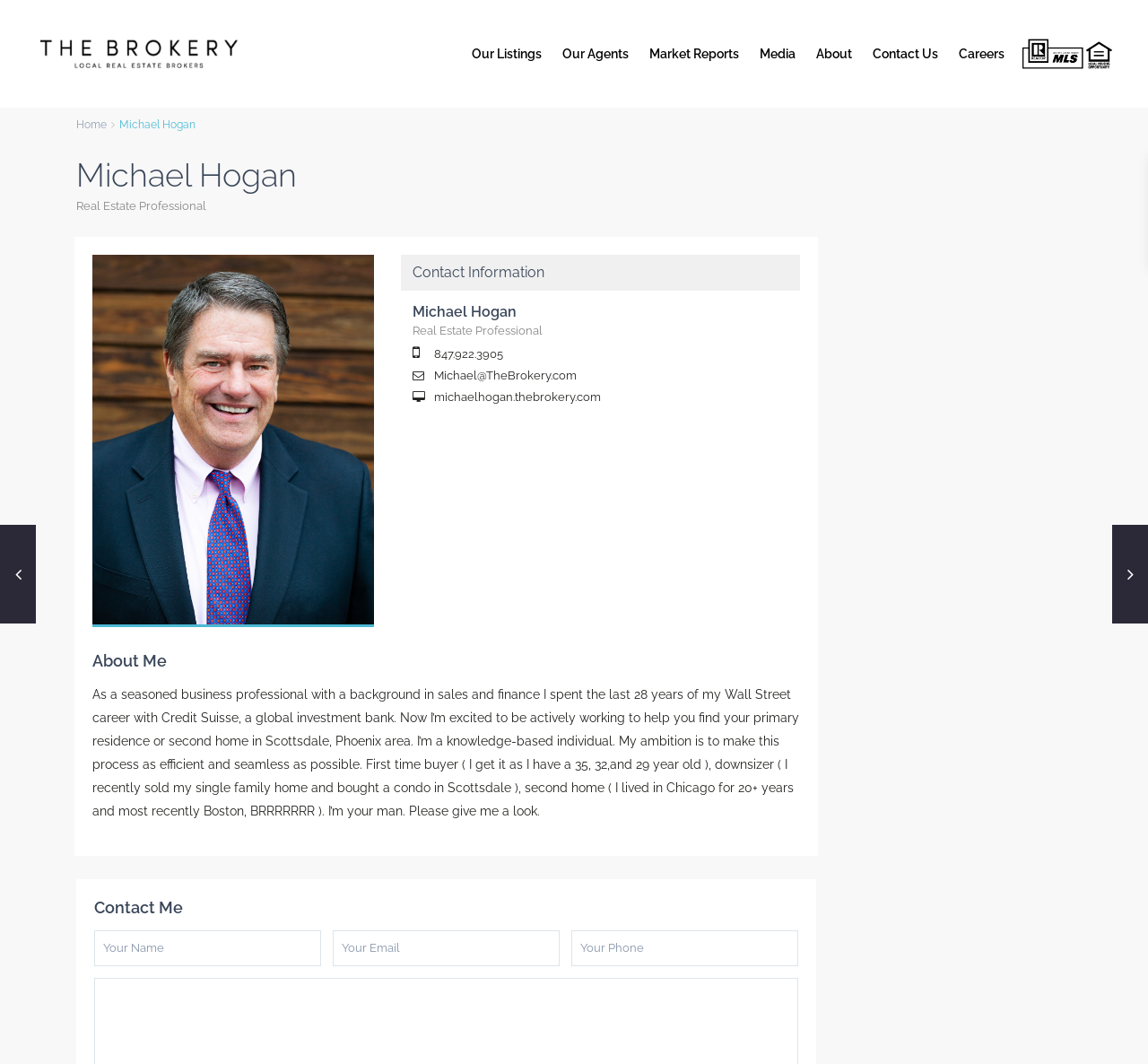Given the element description Michael Hogan, identify the bounding box coordinates for the UI element on the webpage screenshot. The format should be (top-left x, top-left y, bottom-right x, bottom-right y), with values between 0 and 1.

[0.088, 0.397, 0.316, 0.415]